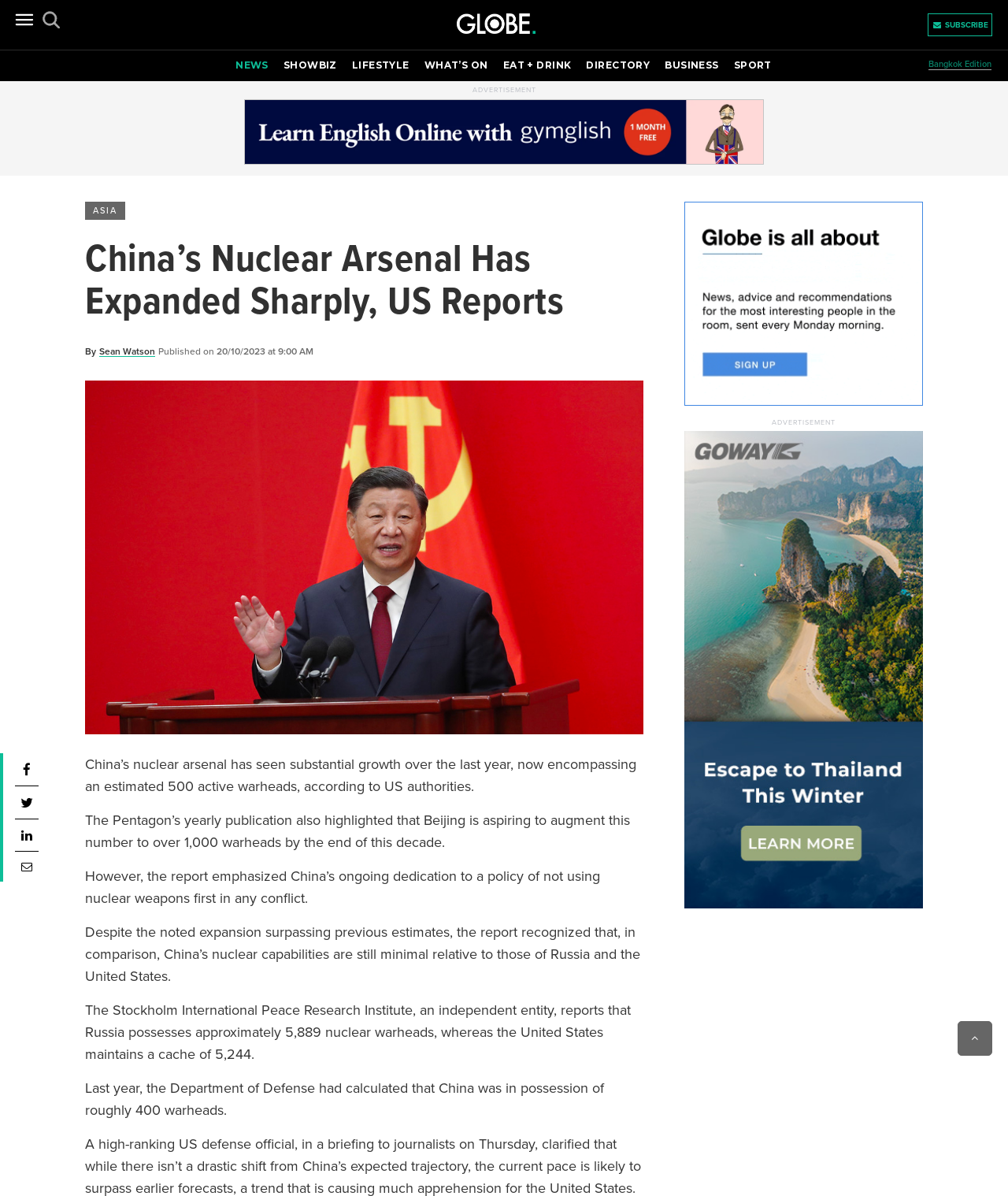Given the webpage screenshot and the description, determine the bounding box coordinates (top-left x, top-left y, bottom-right x, bottom-right y) that define the location of the UI element matching this description: Sean Watson

[0.098, 0.289, 0.154, 0.299]